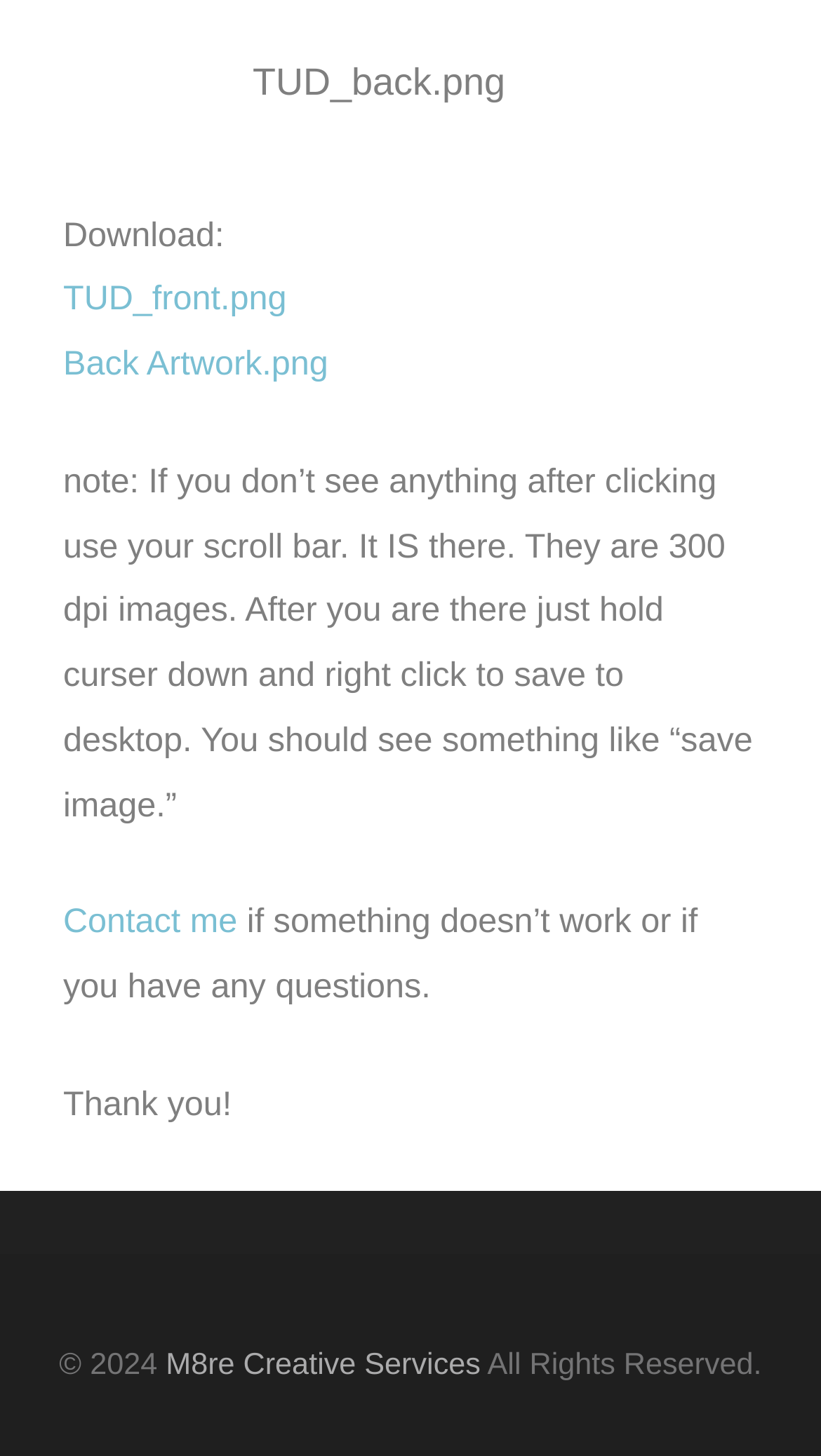Respond with a single word or phrase to the following question:
Who owns the copyright?

M8re Creative Services